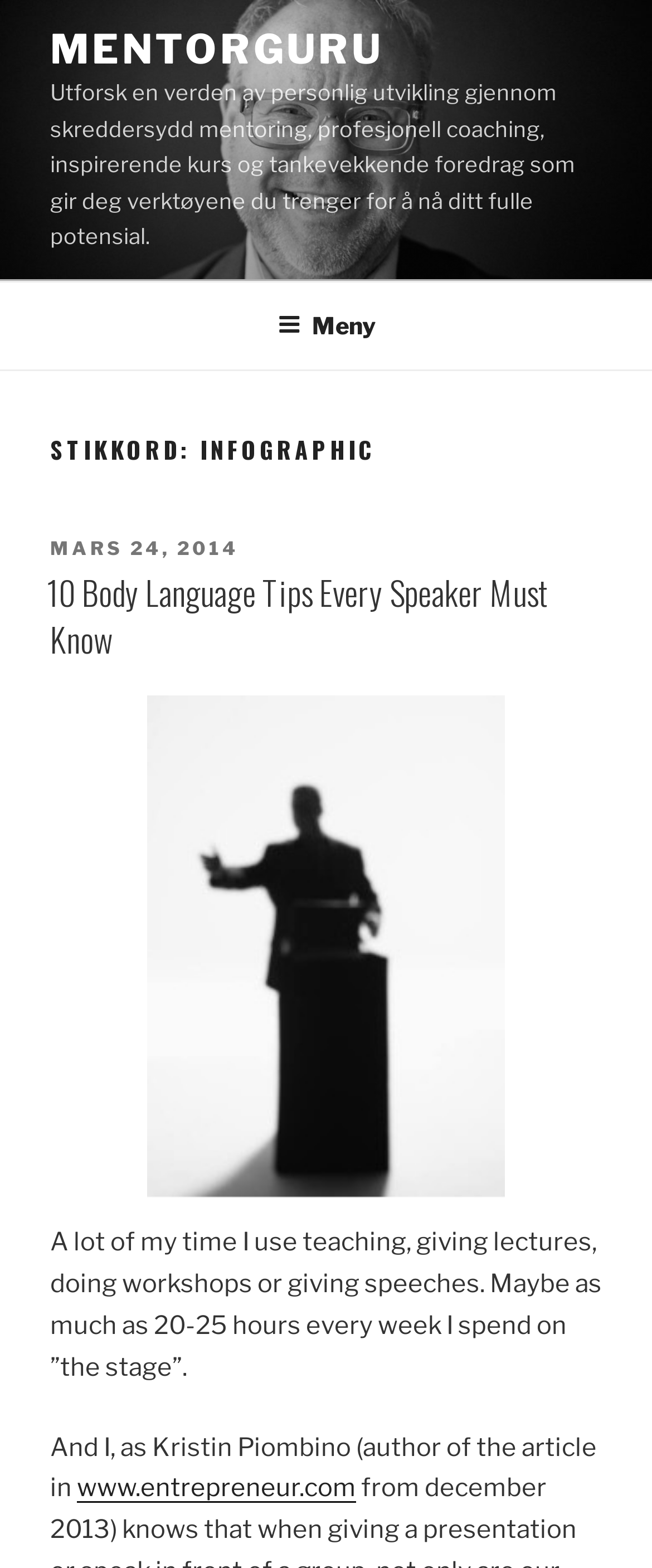How many hours does the author spend on stage every week?
Give a comprehensive and detailed explanation for the question.

I found a static text element with the text 'Maybe as much as 20-25 hours every week I spend on ”the stage”.', which indicates that the author spends 20-25 hours on stage every week.